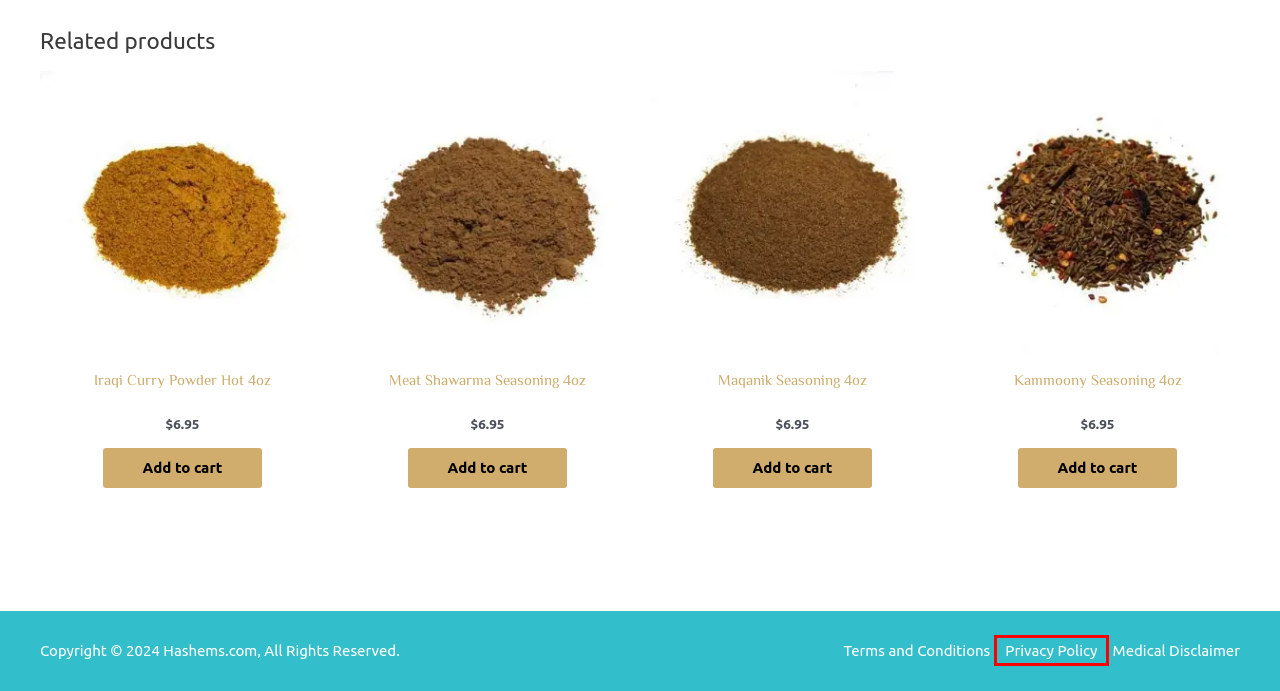Evaluate the webpage screenshot and identify the element within the red bounding box. Select the webpage description that best fits the new webpage after clicking the highlighted element. Here are the candidates:
A. Medical Disclaimer | Hashems.com
B. Privacy Policy | Hashems.com
C. Meat Shawarma Seasoning | Pita Sandwich | Middle Eastern Spice
D. Arabic Store & Middle-Eastern Market Near You
E. Iraqi Curry Powder Hot | Indian Curry | Imported | Fresh
F. Maqanik Seasoning | Middle Eastern Sausage | Family Recipe
G. Kammoony Seasoning | Smeedy for Kibbeh | Middle Eastern Spice
H. Terms and Conditions | Hashems.com

B